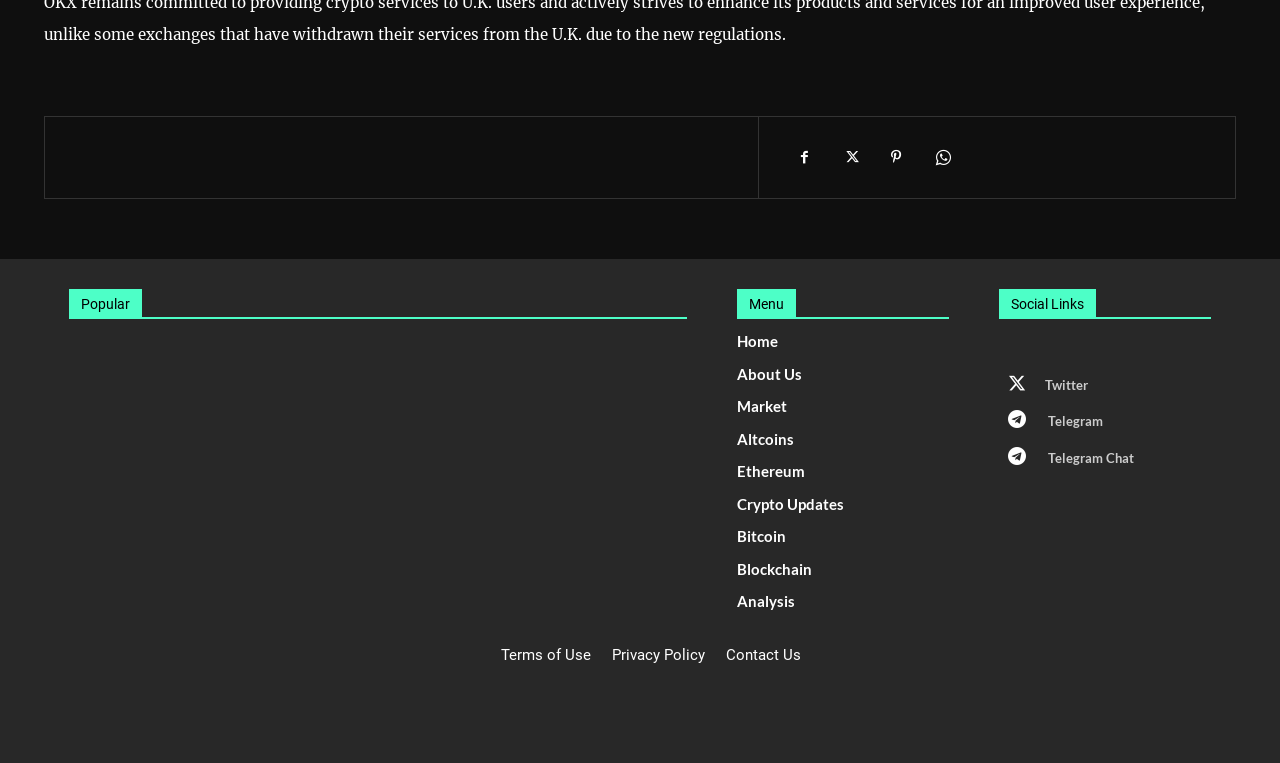Identify the bounding box coordinates of the specific part of the webpage to click to complete this instruction: "Open Twitter".

[0.816, 0.493, 0.85, 0.516]